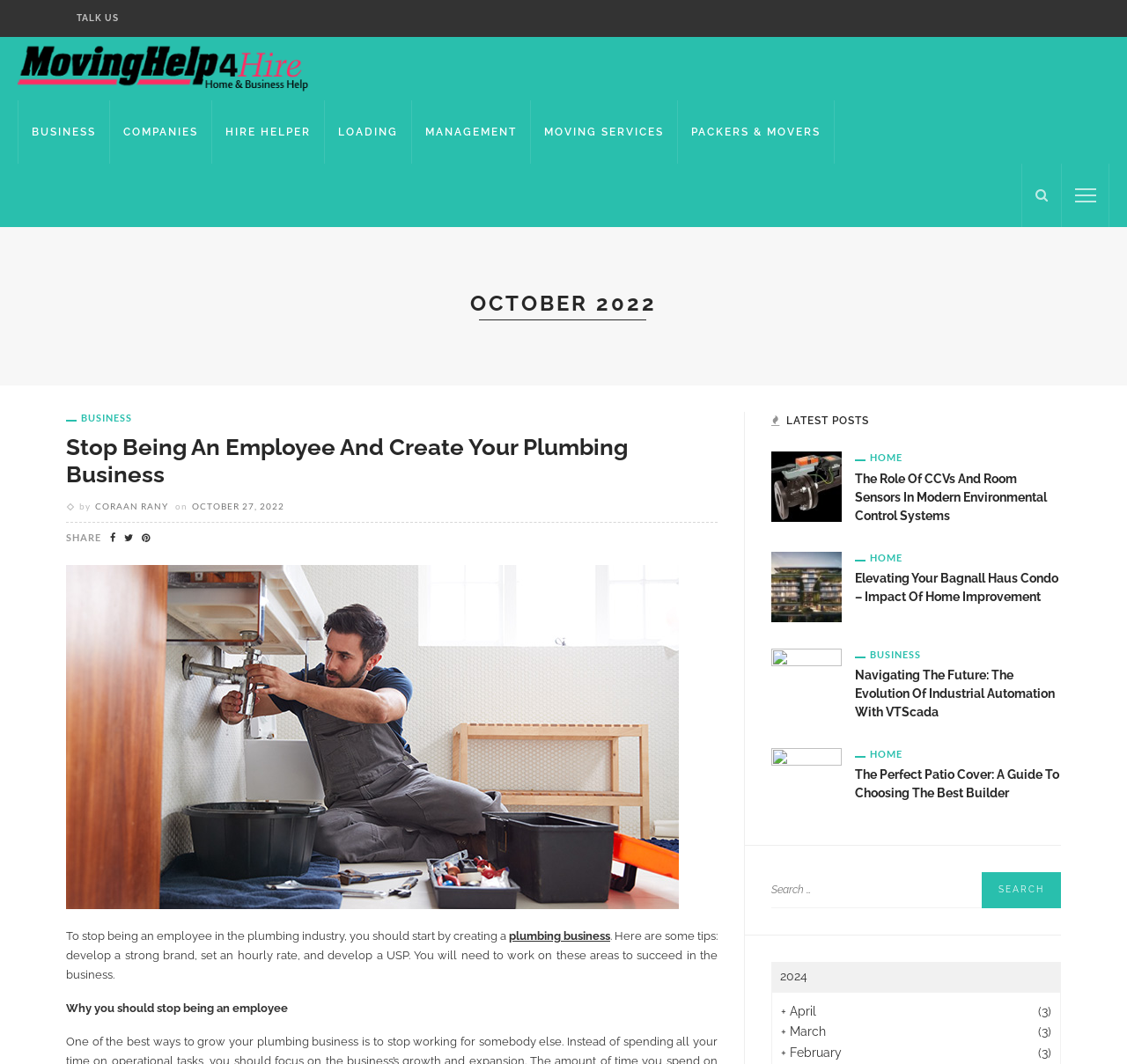Pinpoint the bounding box coordinates of the clickable element needed to complete the instruction: "View LATEST POSTS". The coordinates should be provided as four float numbers between 0 and 1: [left, top, right, bottom].

[0.684, 0.387, 0.771, 0.404]